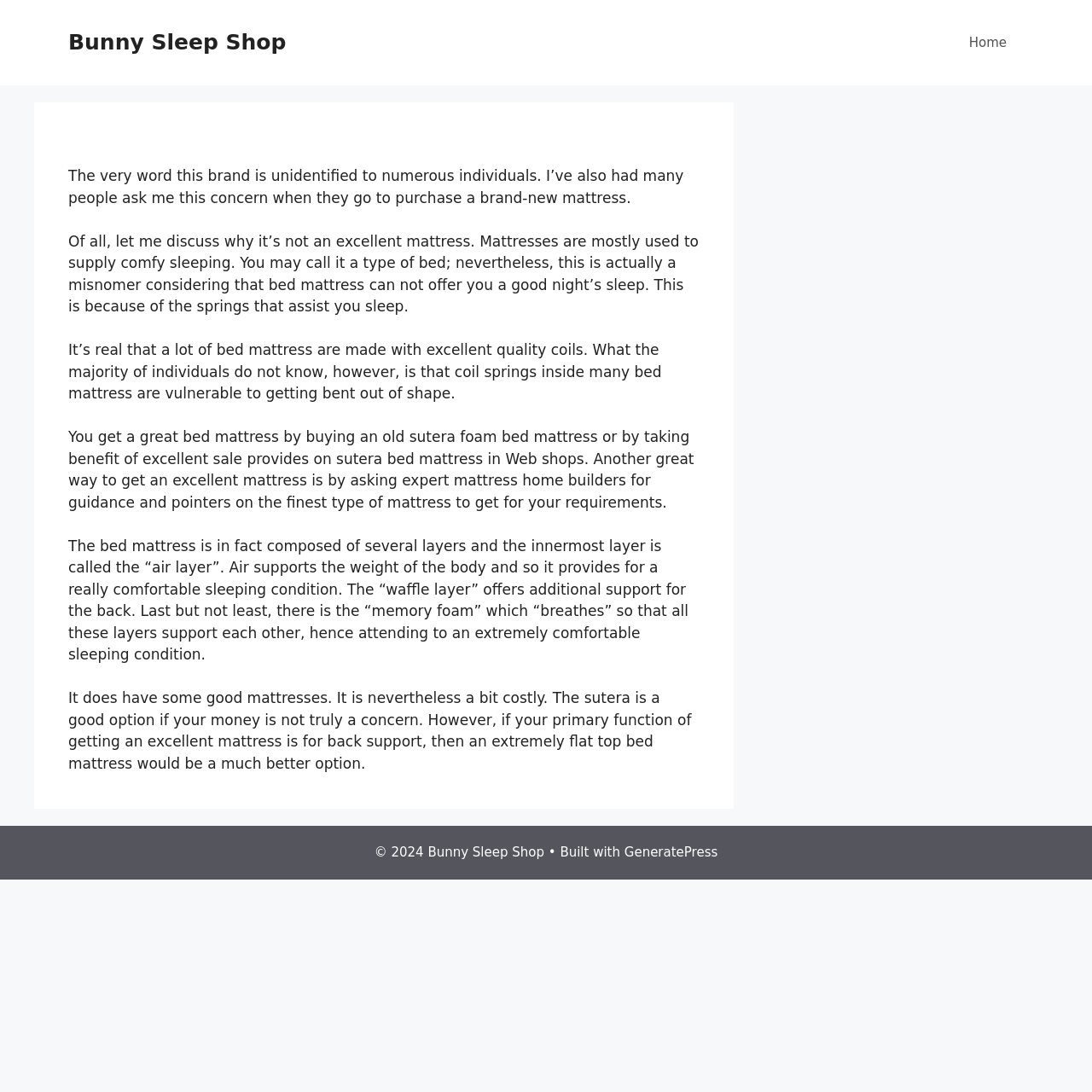What is the innermost layer of the mattress composed of?
Look at the image and provide a detailed response to the question.

The webpage explains that the mattress is composed of several layers, and the innermost layer is called the 'air layer', which supports the weight of the body and provides a comfortable sleeping condition.